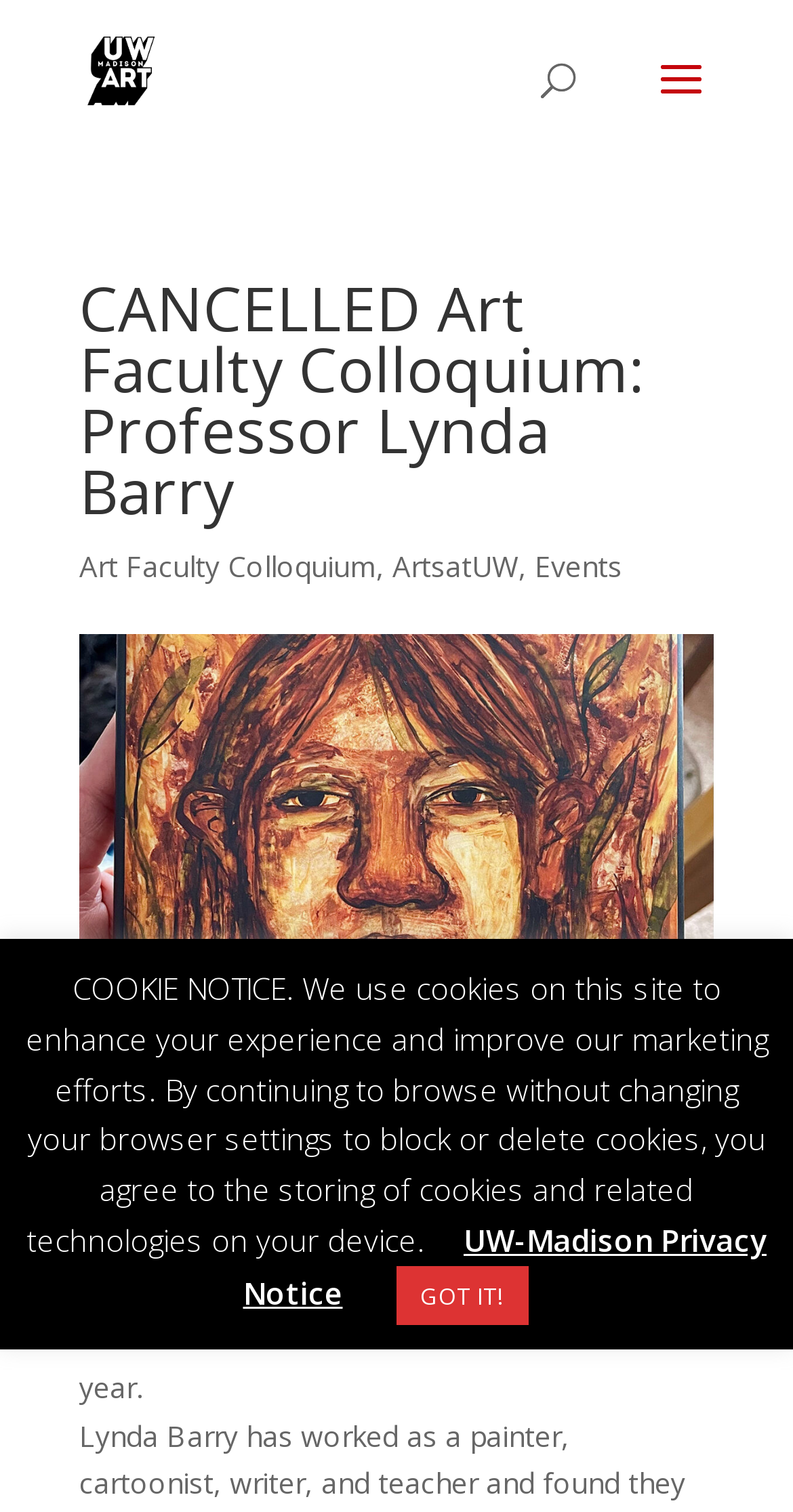Who is the professor featured in the cancelled event?
Based on the image, answer the question with as much detail as possible.

The professor featured in the cancelled event is Lynda Barry, as indicated by the heading 'CANCELLED Art Faculty Colloquium: Professor Lynda Barry' and the image of the book cover 'Cruddy: An Illustrated Novel' by Lynda Barry.